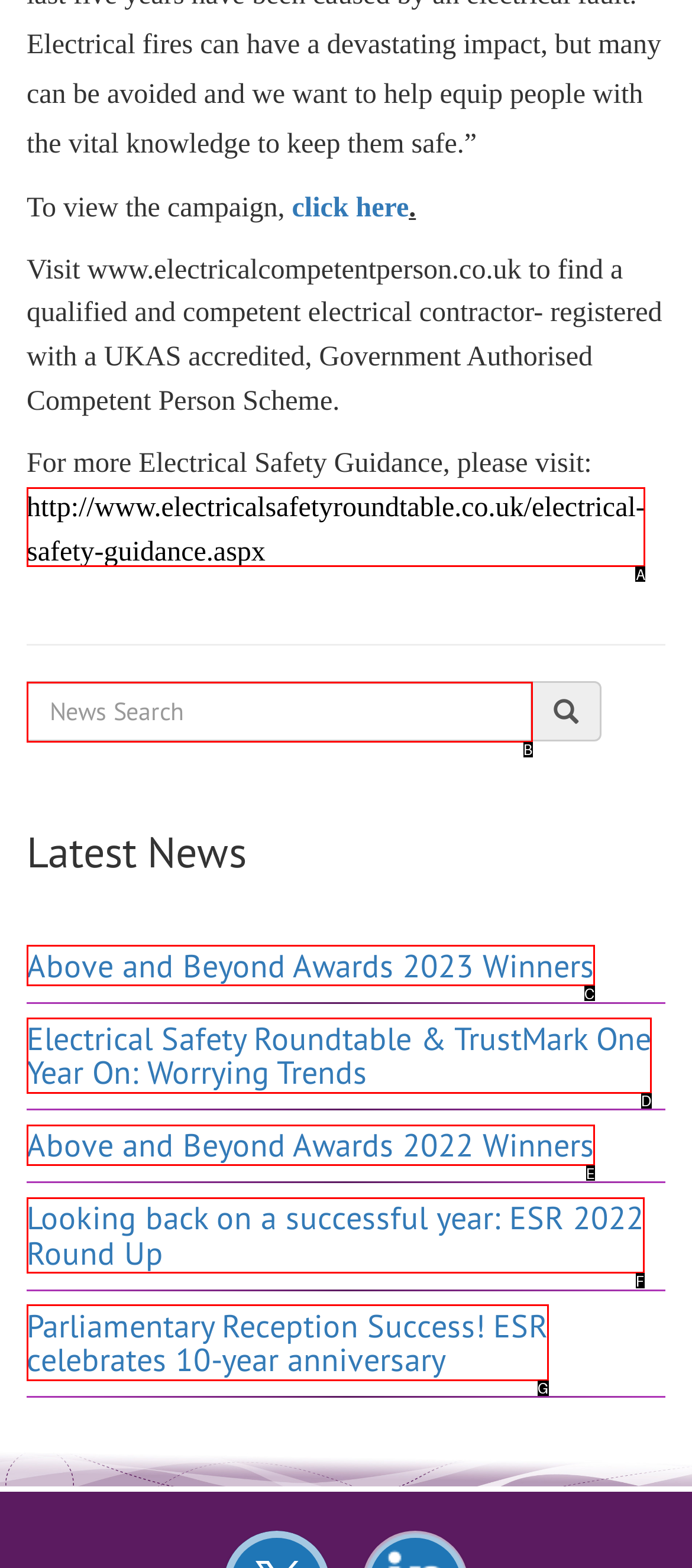Select the HTML element that corresponds to the description: http://www.electricalsafetyroundtable.co.uk/electrical-safety-guidance.aspx. Reply with the letter of the correct option.

A